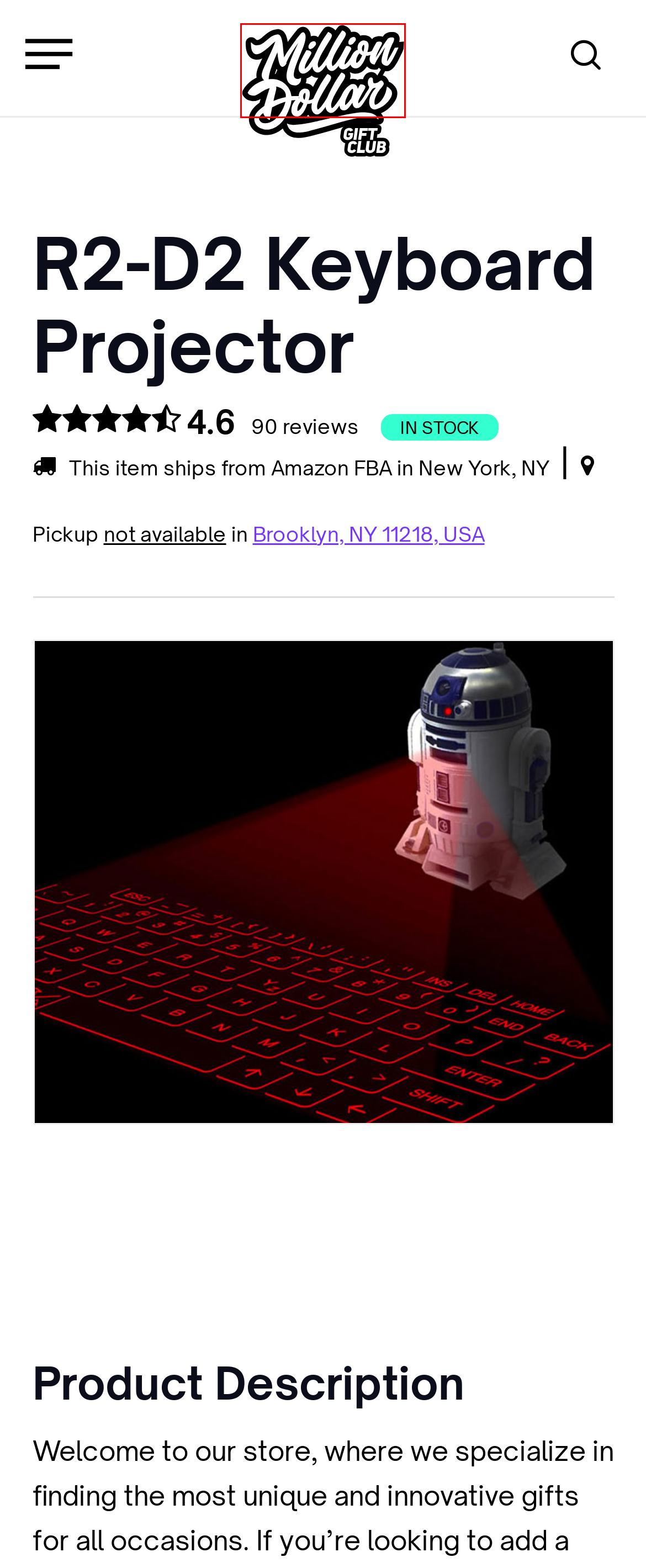Given a webpage screenshot with a UI element marked by a red bounding box, choose the description that best corresponds to the new webpage that will appear after clicking the element. The candidates are:
A. LEGO R2-D2 | Order on 💰 Million Dollar Gift Club
B. Robot or human?
C. Gifts That Start With P | Top 50 Gift Ideas | 💰 Million Dollar Gift Club
D. Gifts for Girls | 💰 Million Dollar Gift Club
E. Amazon.com: William Shakespeare's Star Wars: Verily, A New Hope: 8601200654059: Doescher, Ian: Books
F. Star Wars Millennium Falcon 3D Light | Order on 💰 Million Dollar Gift Club
G. You searched for star trek | Million Dollar Gift Club
H. White Elephant Gifts | 🎁 Million Dollar Gift Club

H